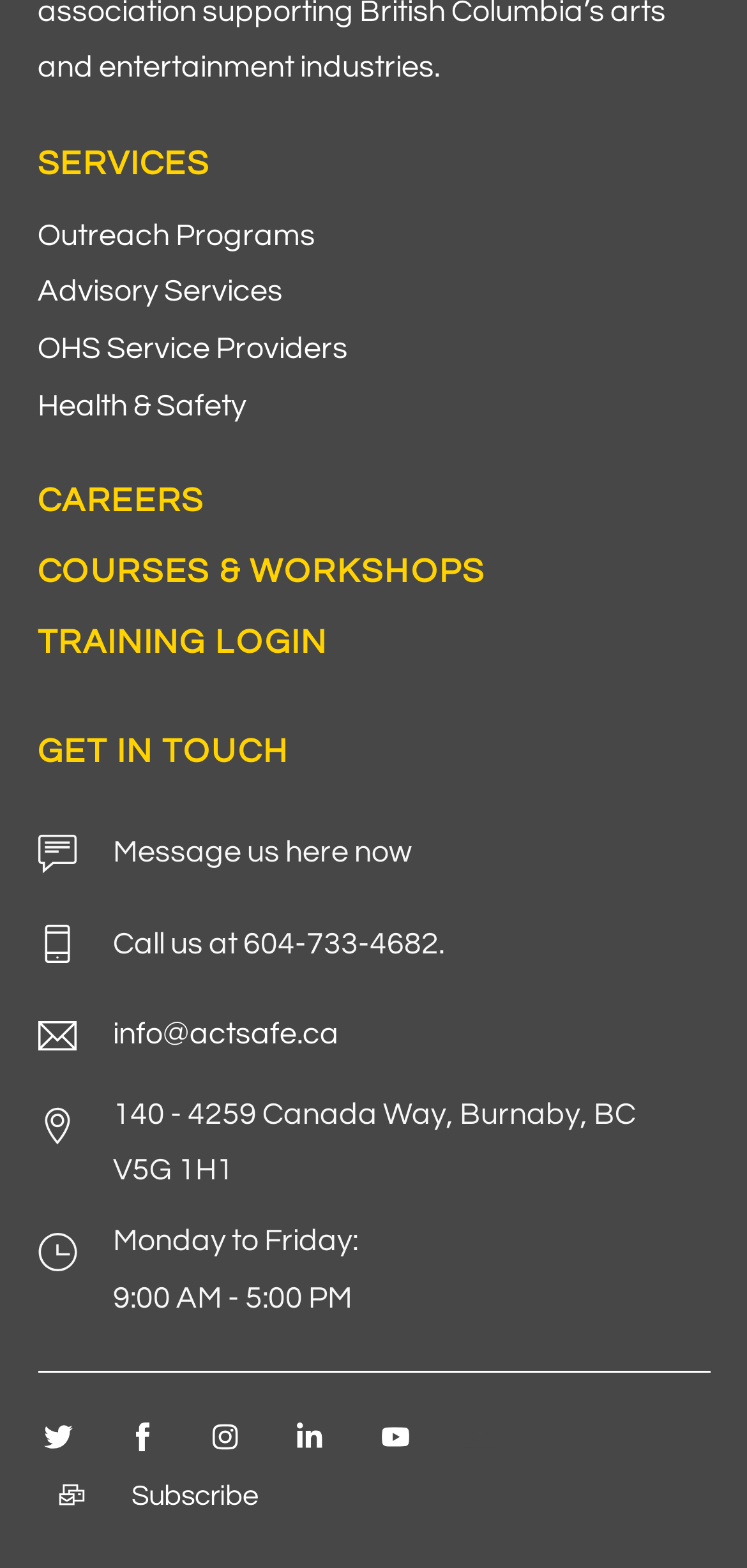Determine the bounding box coordinates for the area that should be clicked to carry out the following instruction: "Click on SERVICES".

[0.05, 0.094, 0.281, 0.116]